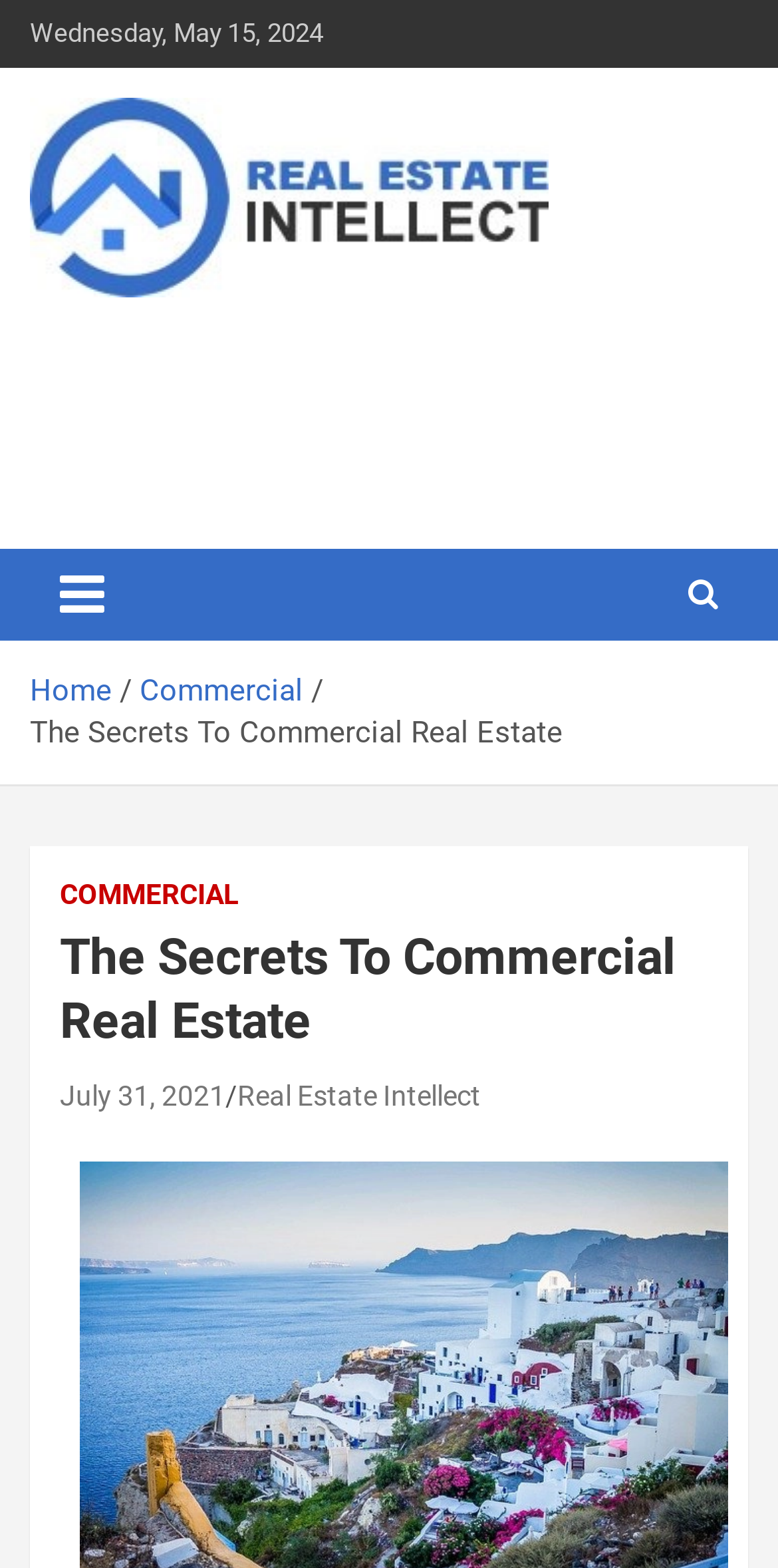Carefully observe the image and respond to the question with a detailed answer:
How many links are there in the breadcrumbs navigation?

I found the number of links in the breadcrumbs navigation by counting the links, which are 'Home', 'Commercial', and the current article title 'The Secrets To Commercial Real Estate'.